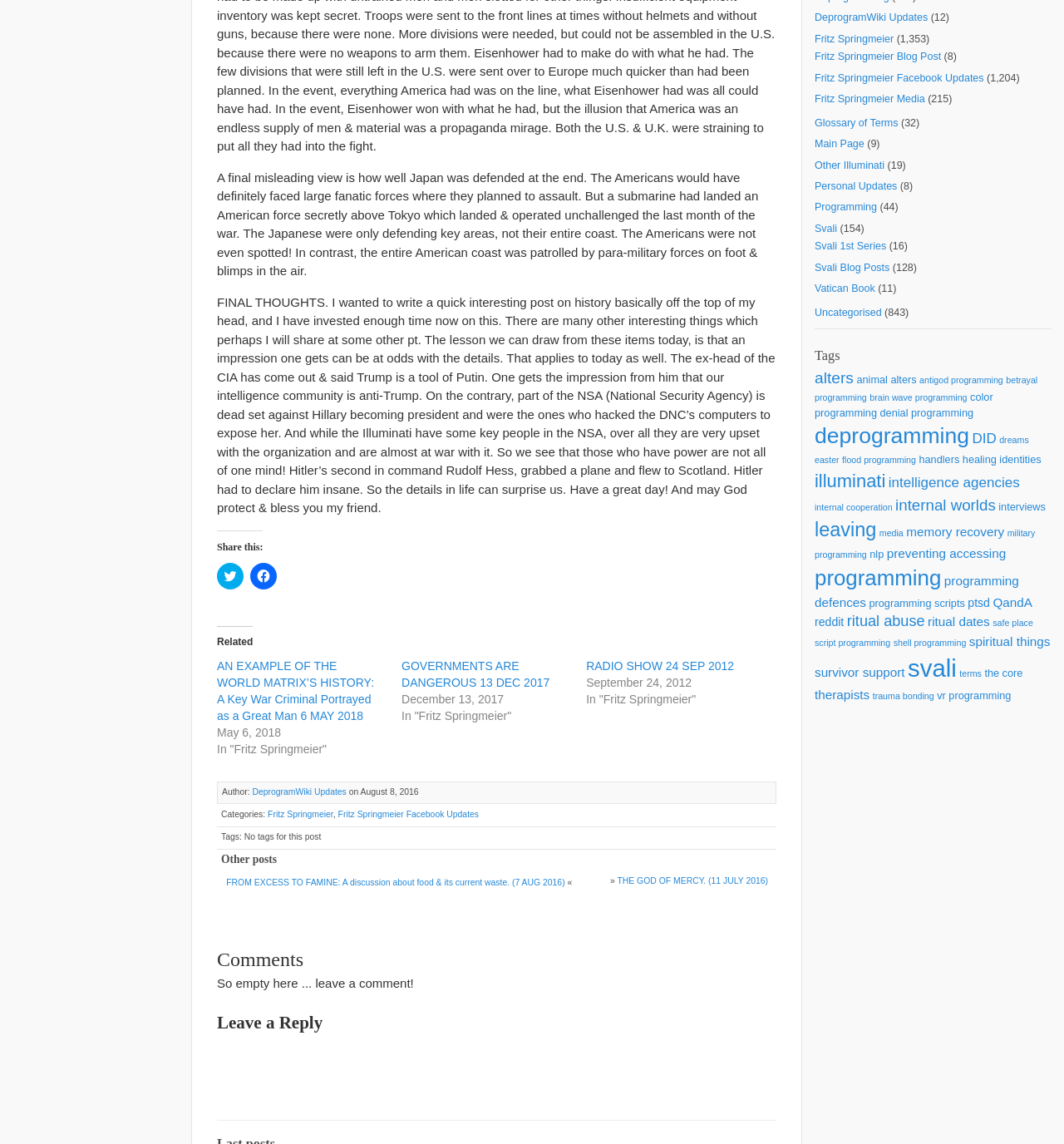How many comments are there on the post? Please answer the question using a single word or phrase based on the image.

0